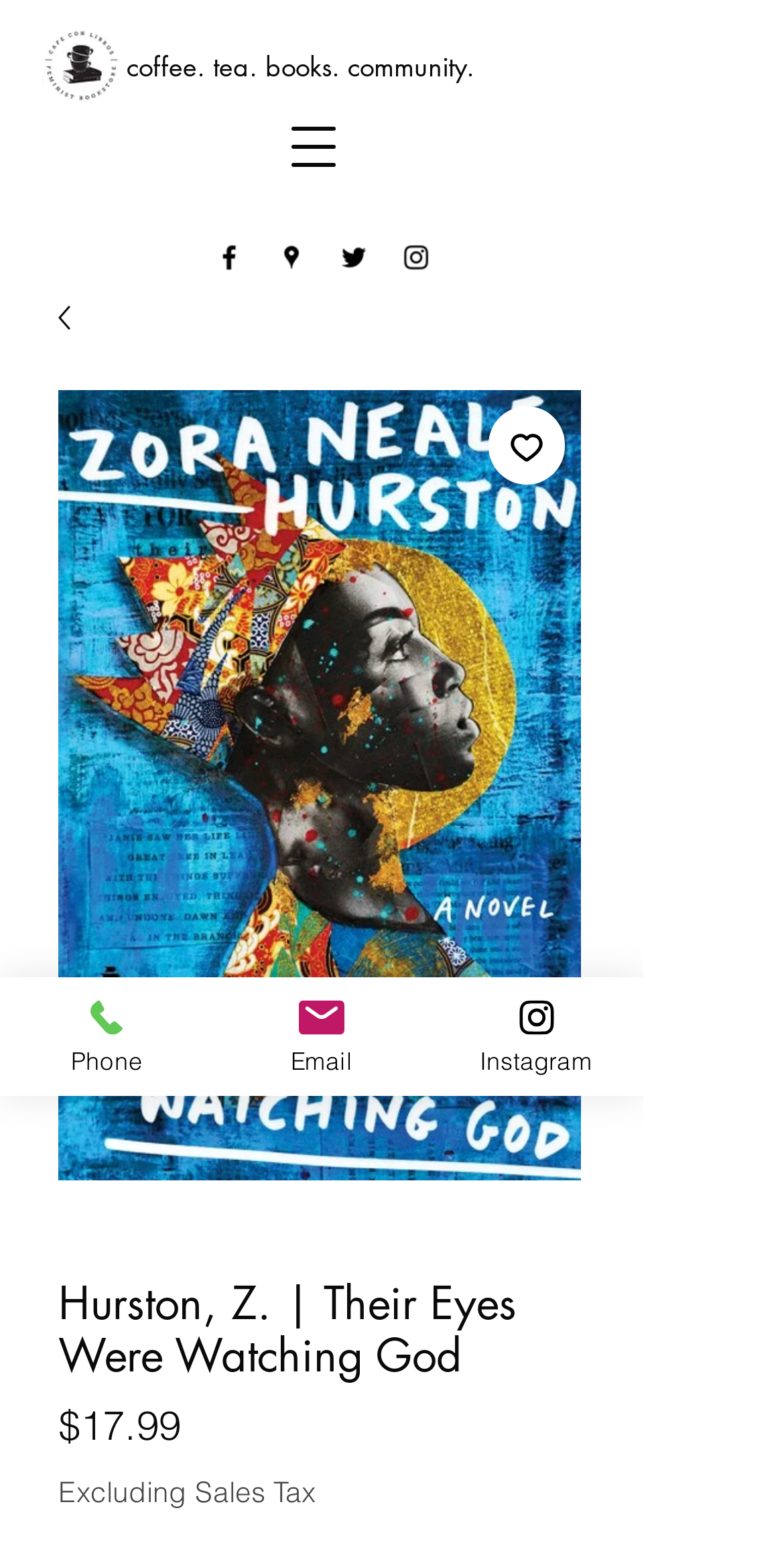What is the logo of Cafe con Libros?
Provide a detailed and well-explained answer to the question.

I found the answer by looking at the image with the description 'Cafe con Libros Logo. A stack of book with coffee cup on top. Words forming a circle.', which suggests that it is the logo of Cafe con Libros.